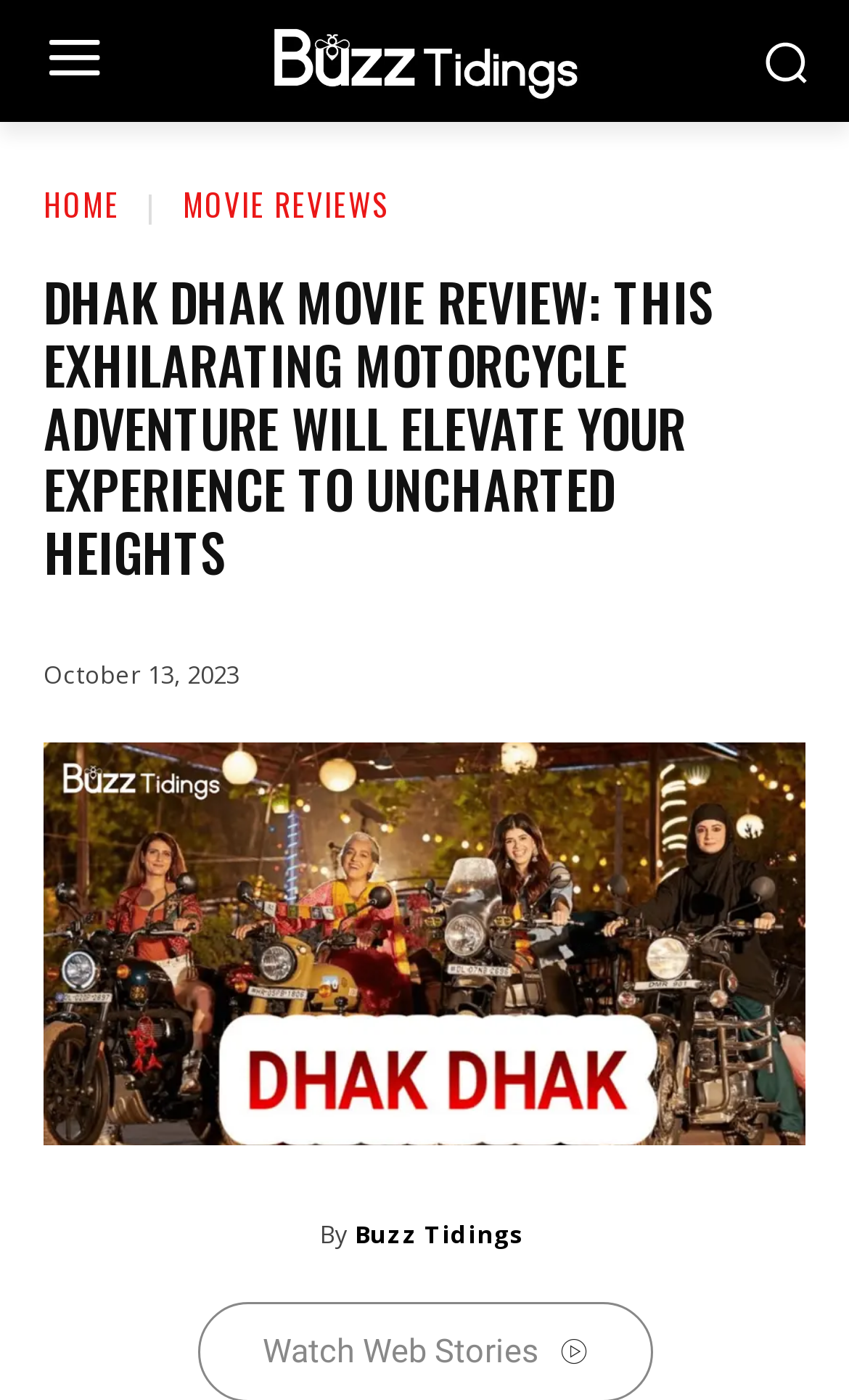Using the given element description, provide the bounding box coordinates (top-left x, top-left y, bottom-right x, bottom-right y) for the corresponding UI element in the screenshot: Buzz Tidings

[0.418, 0.859, 0.615, 0.905]